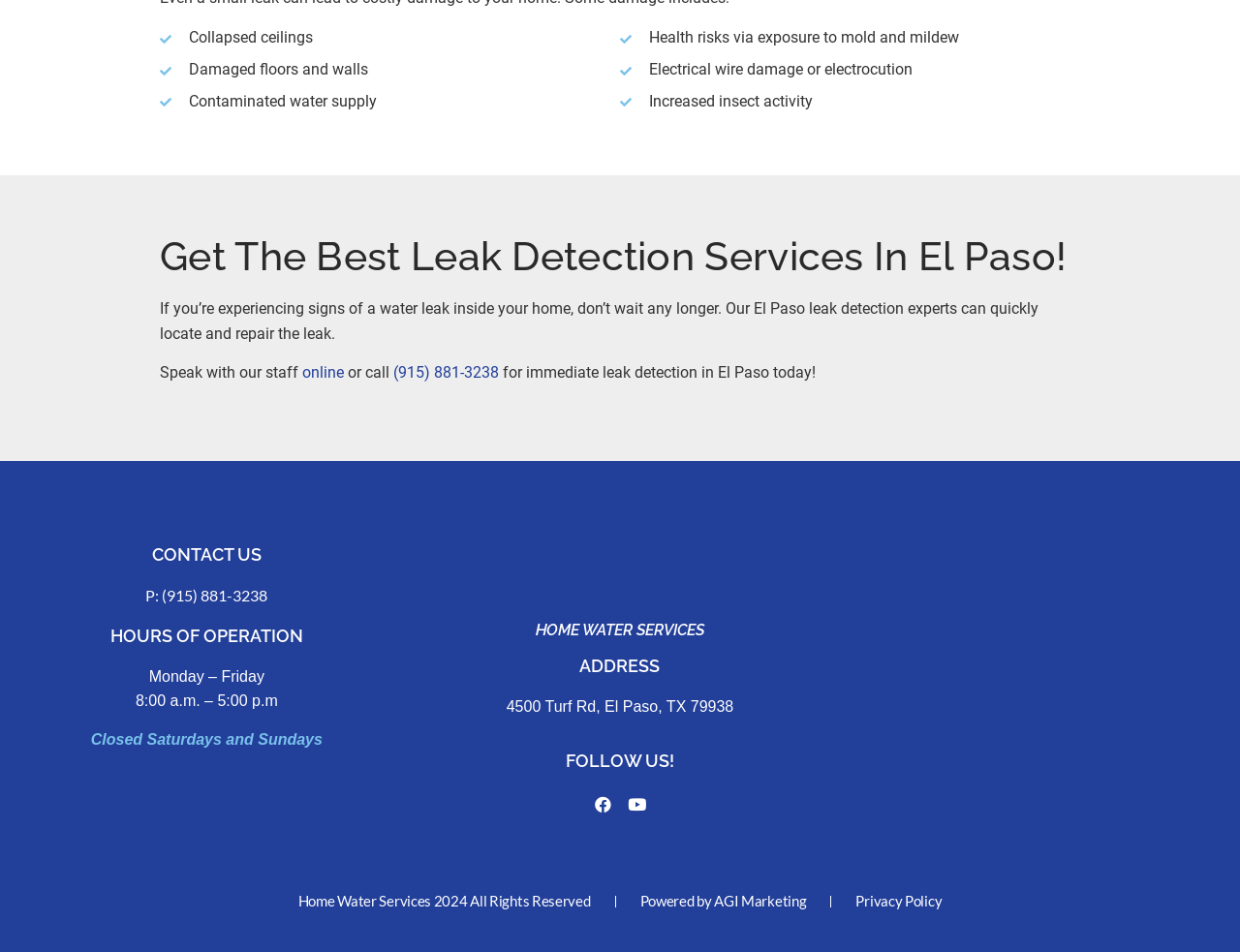How can I contact Home Water Services?
Based on the image, answer the question with a single word or brief phrase.

Online or call (915) 881-3238